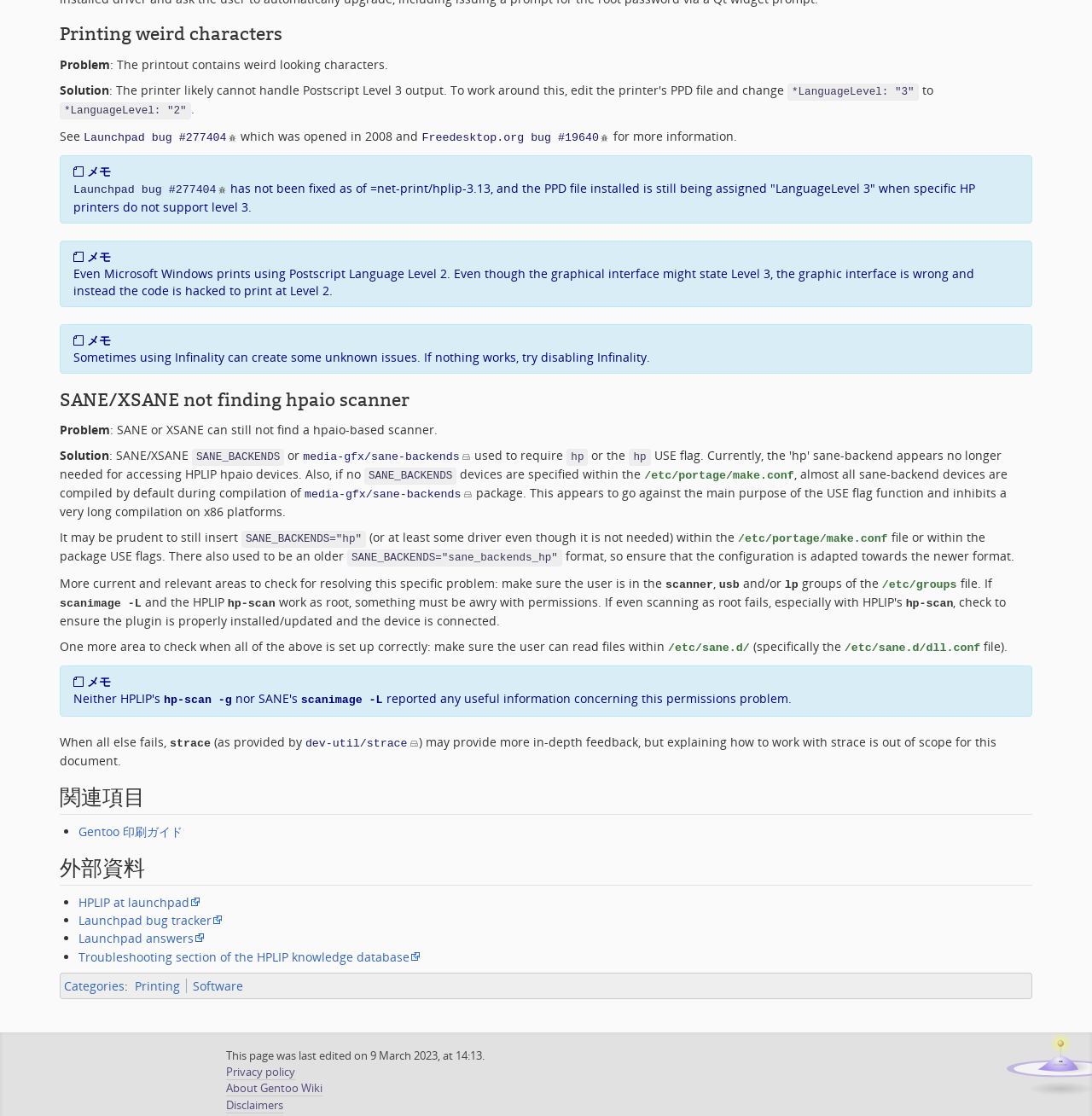What is the purpose of the USE flag function?
Could you please answer the question thoroughly and with as much detail as possible?

The USE flag function is intended to inhibit a very long compilation on x86 platforms, but in the case of the media-gfx/sane-backends package, almost all sane-backend devices are compiled by default during compilation, which goes against the main purpose of the USE flag function.